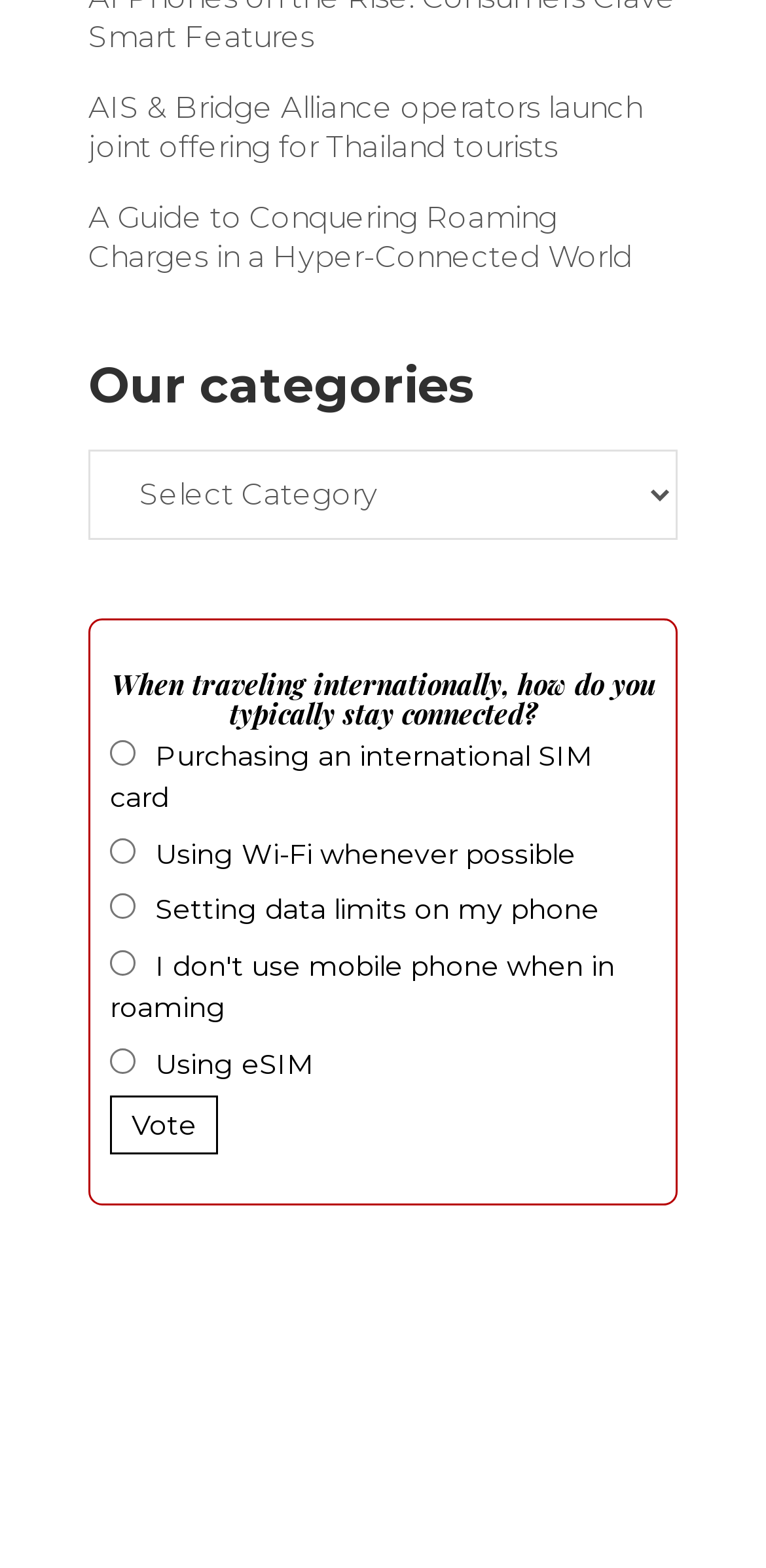Please examine the image and answer the question with a detailed explanation:
What is the purpose of the button?

The button on the webpage has the text 'Vote', so its purpose is to allow users to cast their vote.